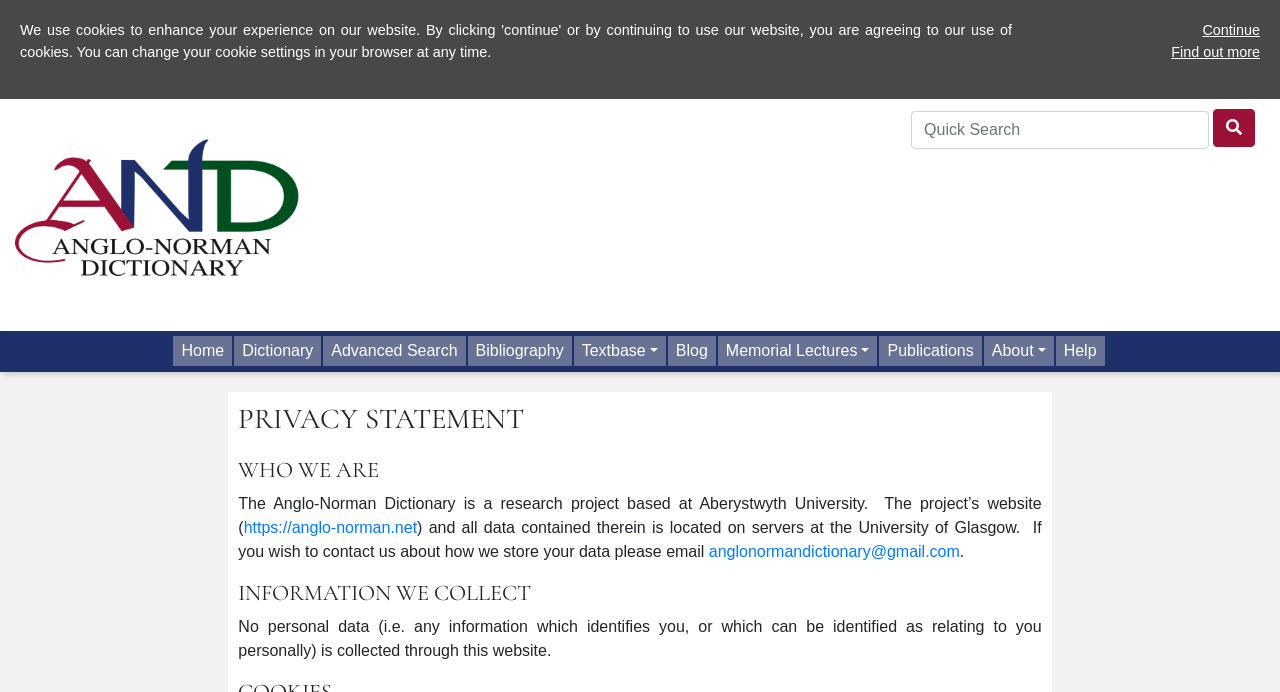What is the current page about?
Based on the visual details in the image, please answer the question thoroughly.

I found the answer by looking at the heading element with the text 'PRIVACY STATEMENT', which suggests that the current page is about the project's privacy statement.